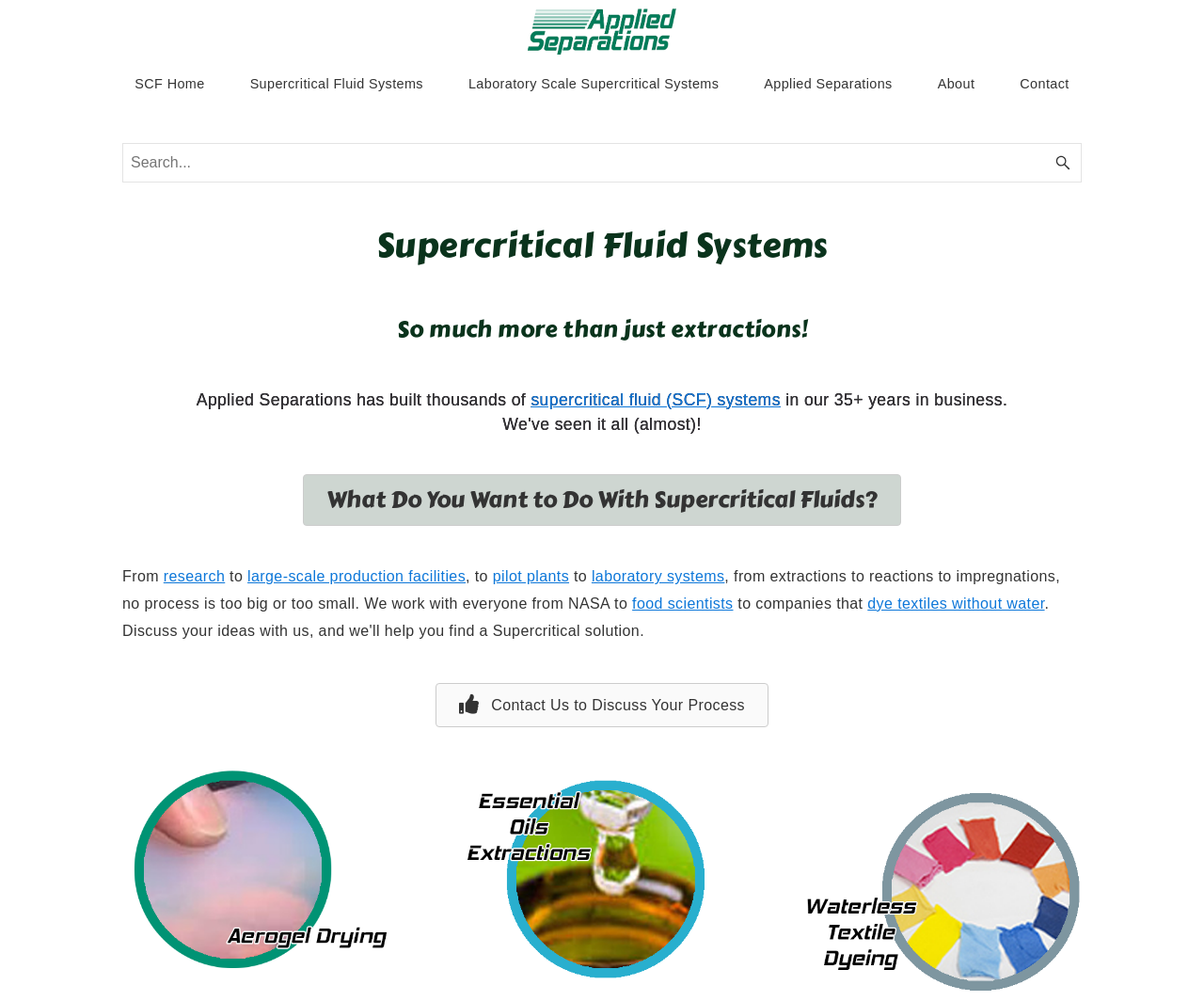What is the range of applications for supercritical fluid systems?
Give a single word or phrase as your answer by examining the image.

From research to large-scale production facilities